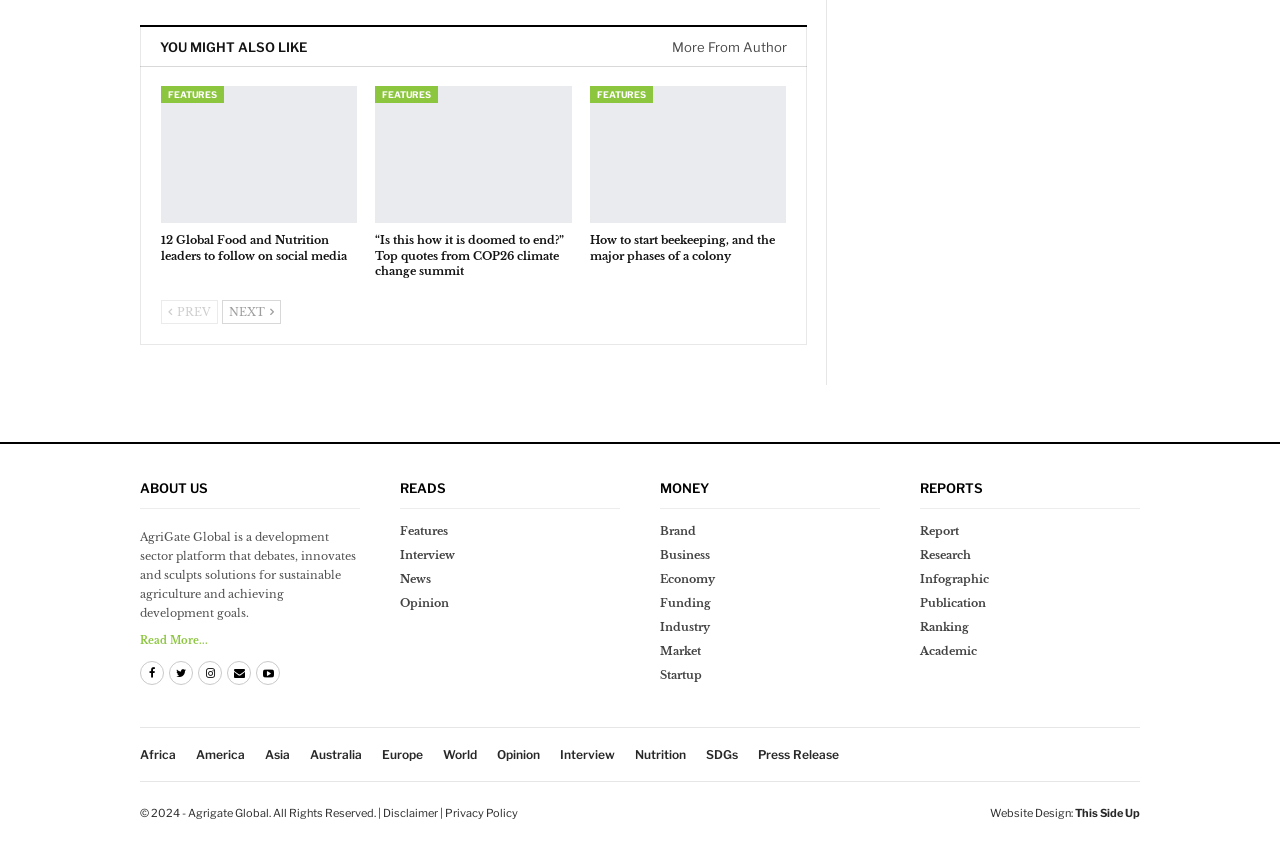What is the name of the platform?
Please describe in detail the information shown in the image to answer the question.

The name of the platform can be found in the footer section of the webpage, where it is mentioned as 'AgriGate Global is a development sector platform that debates, innovates and sculpts solutions for sustainable agriculture and achieving development goals.'